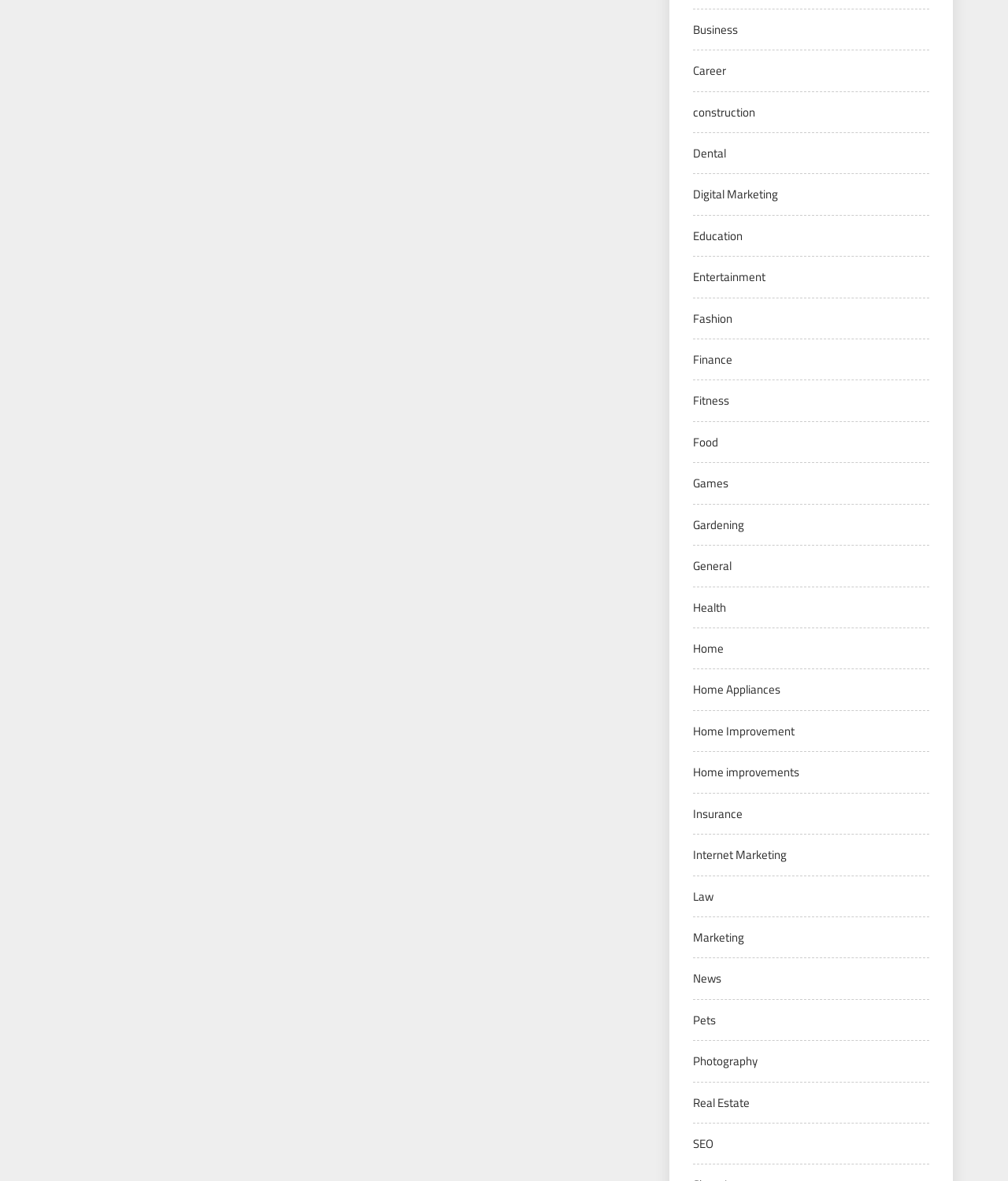Please specify the coordinates of the bounding box for the element that should be clicked to carry out this instruction: "View Health". The coordinates must be four float numbers between 0 and 1, formatted as [left, top, right, bottom].

[0.688, 0.506, 0.72, 0.522]